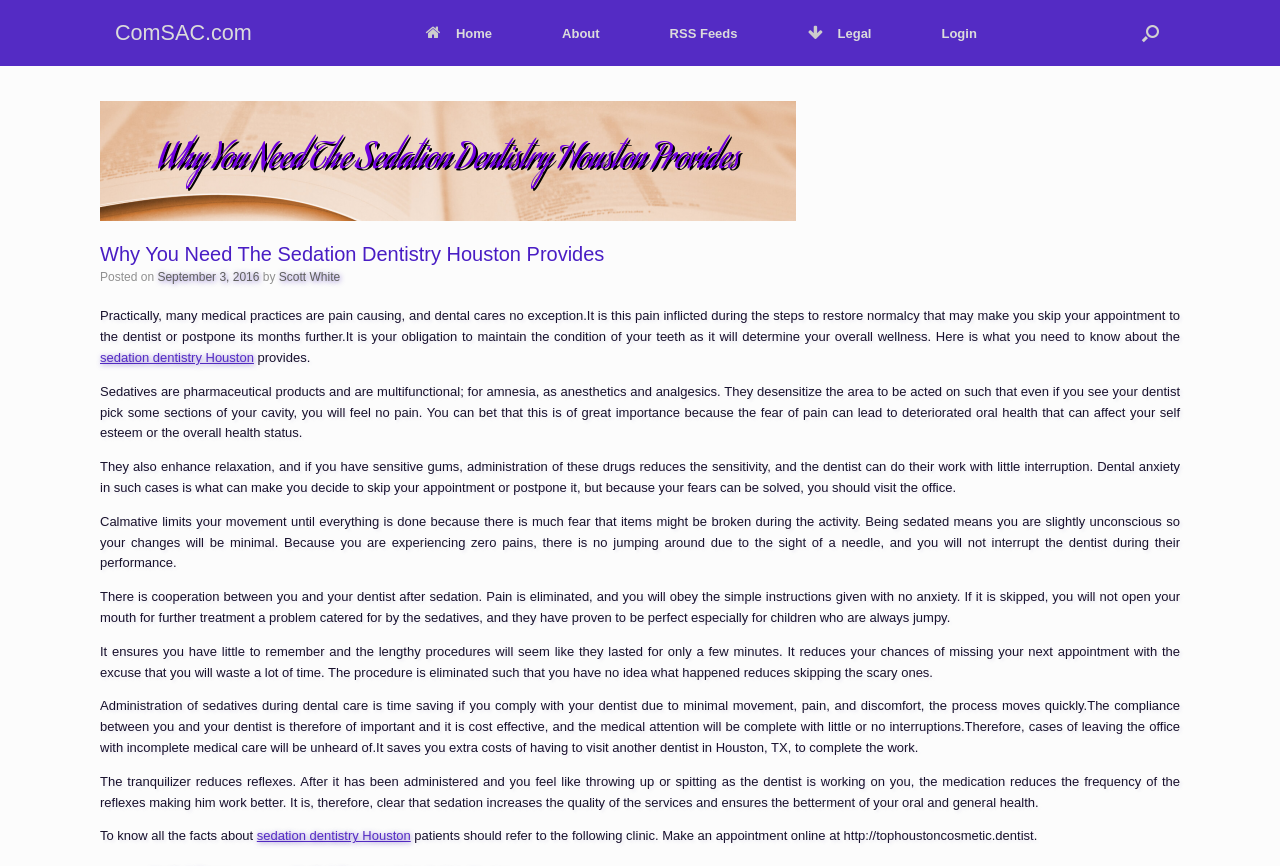Locate the bounding box for the described UI element: "Home". Ensure the coordinates are four float numbers between 0 and 1, formatted as [left, top, right, bottom].

[0.305, 0.008, 0.412, 0.069]